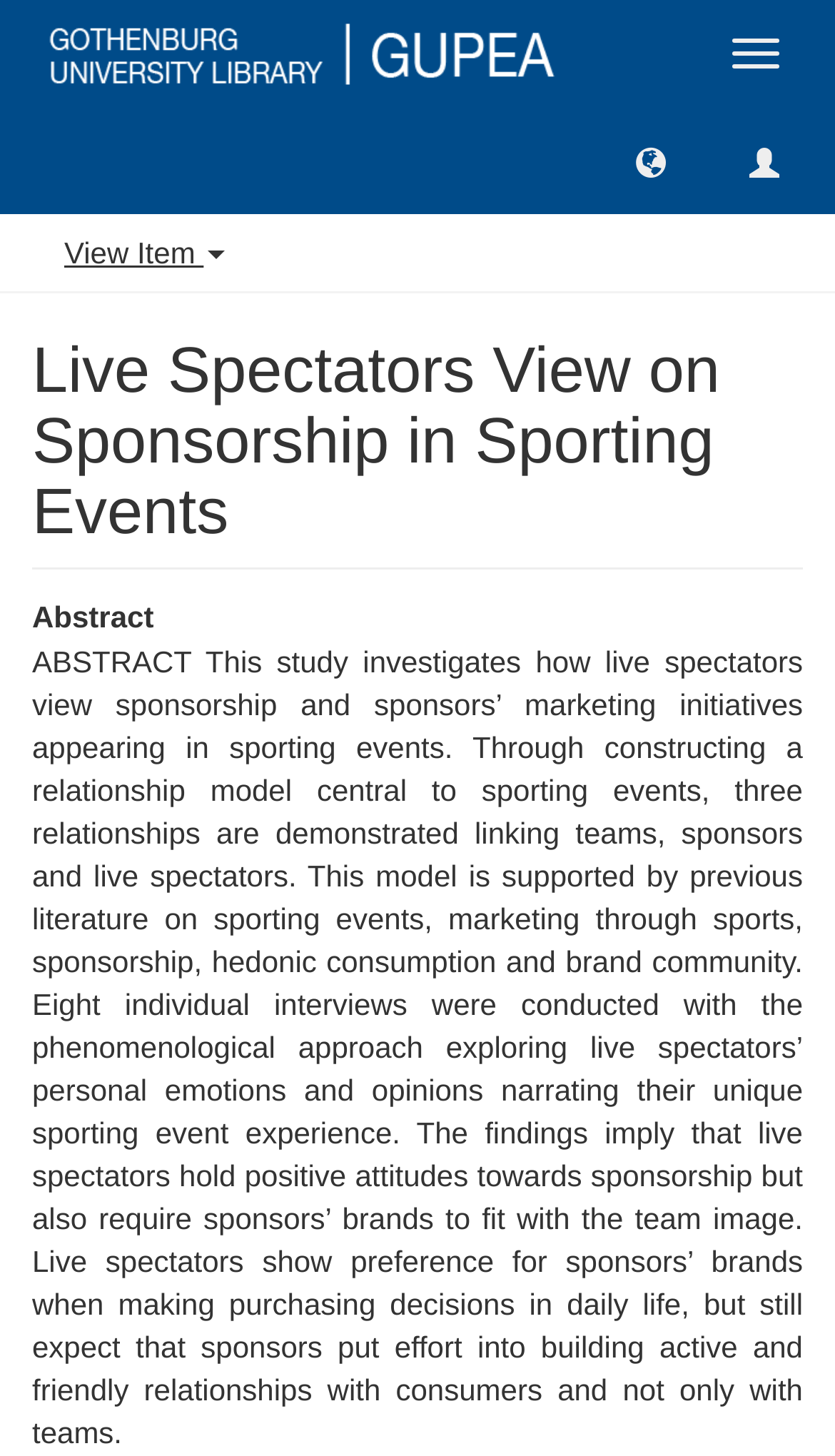Calculate the bounding box coordinates for the UI element based on the following description: "About Us". Ensure the coordinates are four float numbers between 0 and 1, i.e., [left, top, right, bottom].

None